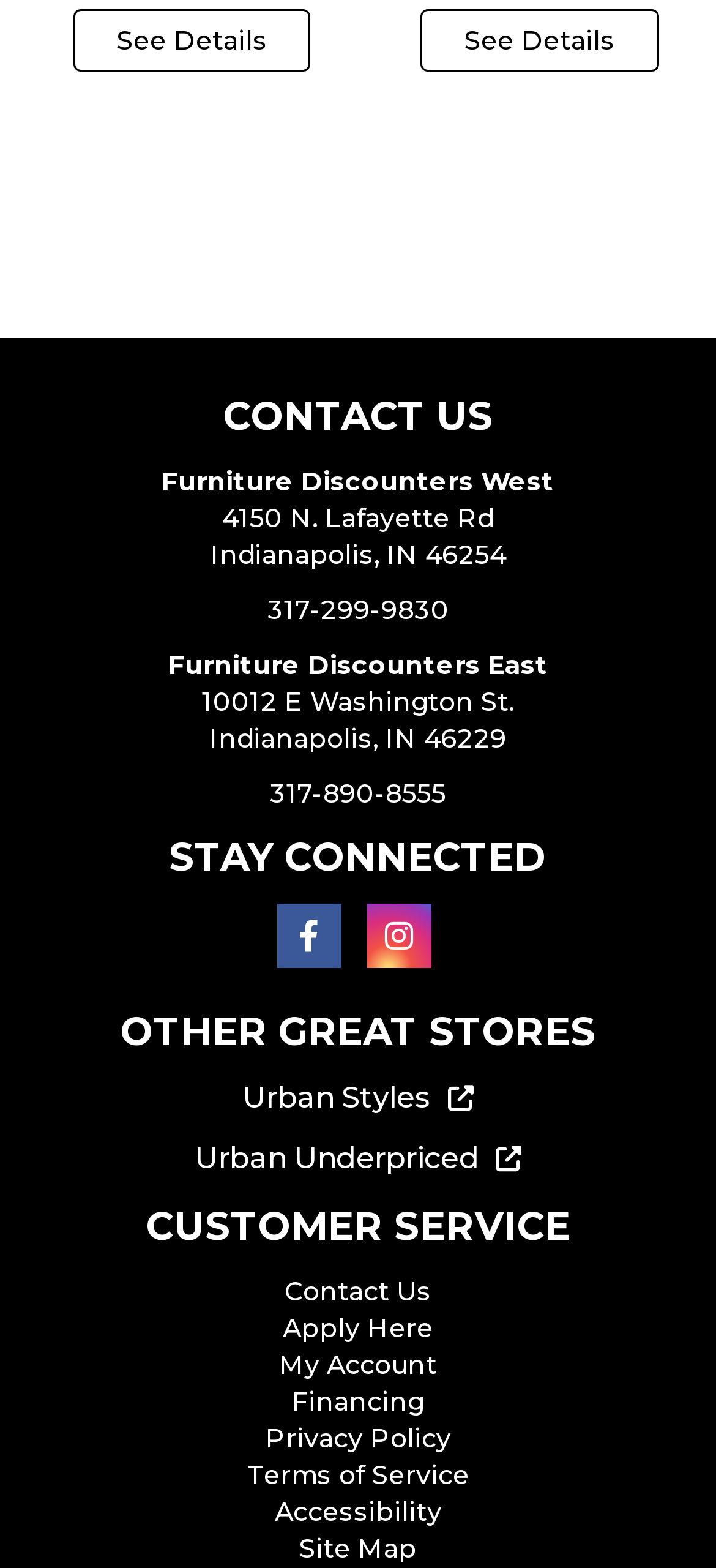Pinpoint the bounding box coordinates of the clickable element to carry out the following instruction: "Visit Urban Styles."

[0.338, 0.689, 0.662, 0.711]